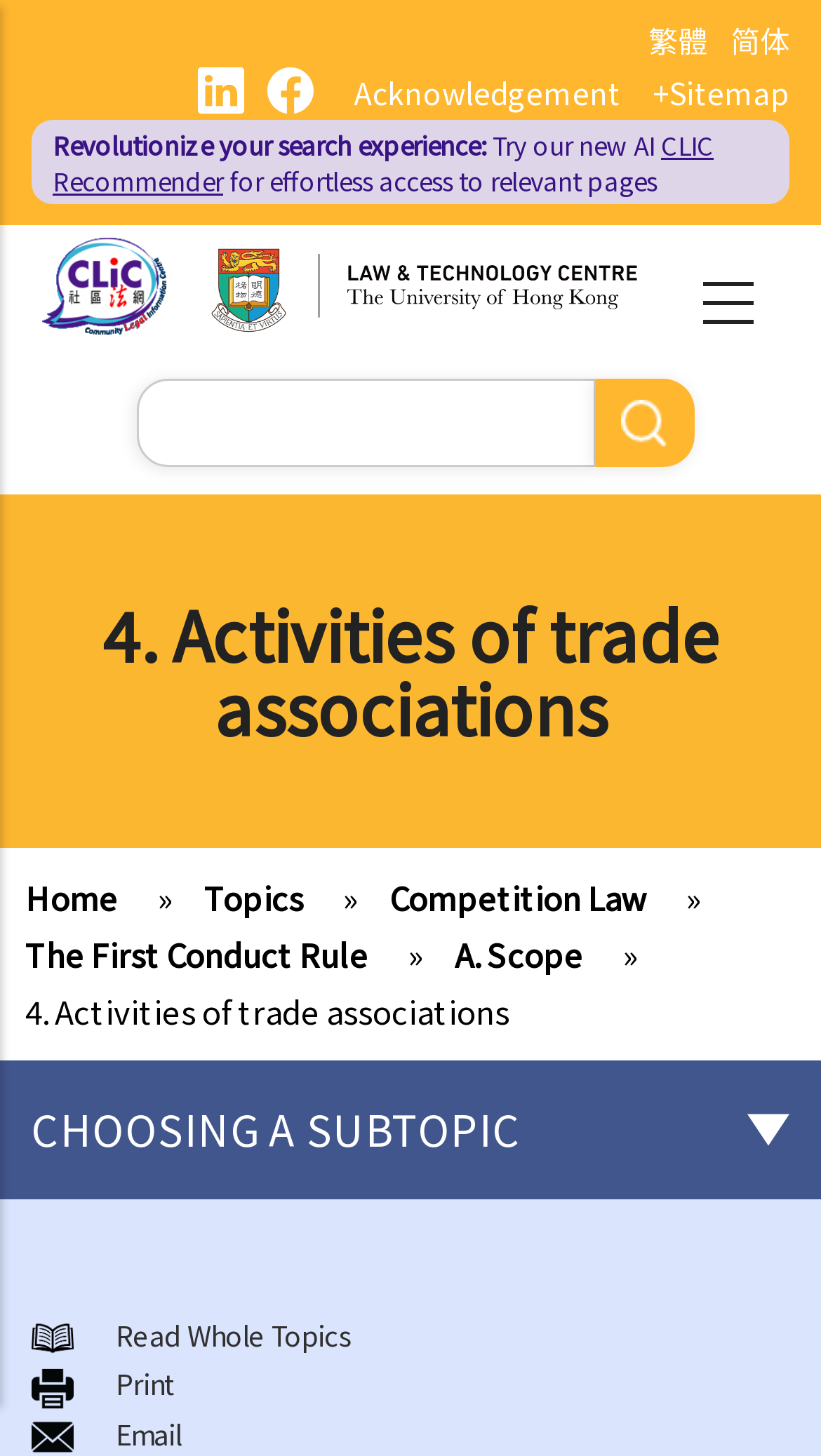What is the purpose of the search box?
Please elaborate on the answer to the question with detailed information.

The search box is located near the top of the webpage, and it has a button labeled 'Search'. This suggests that the purpose of the search box is to allow users to search for specific content within the website.